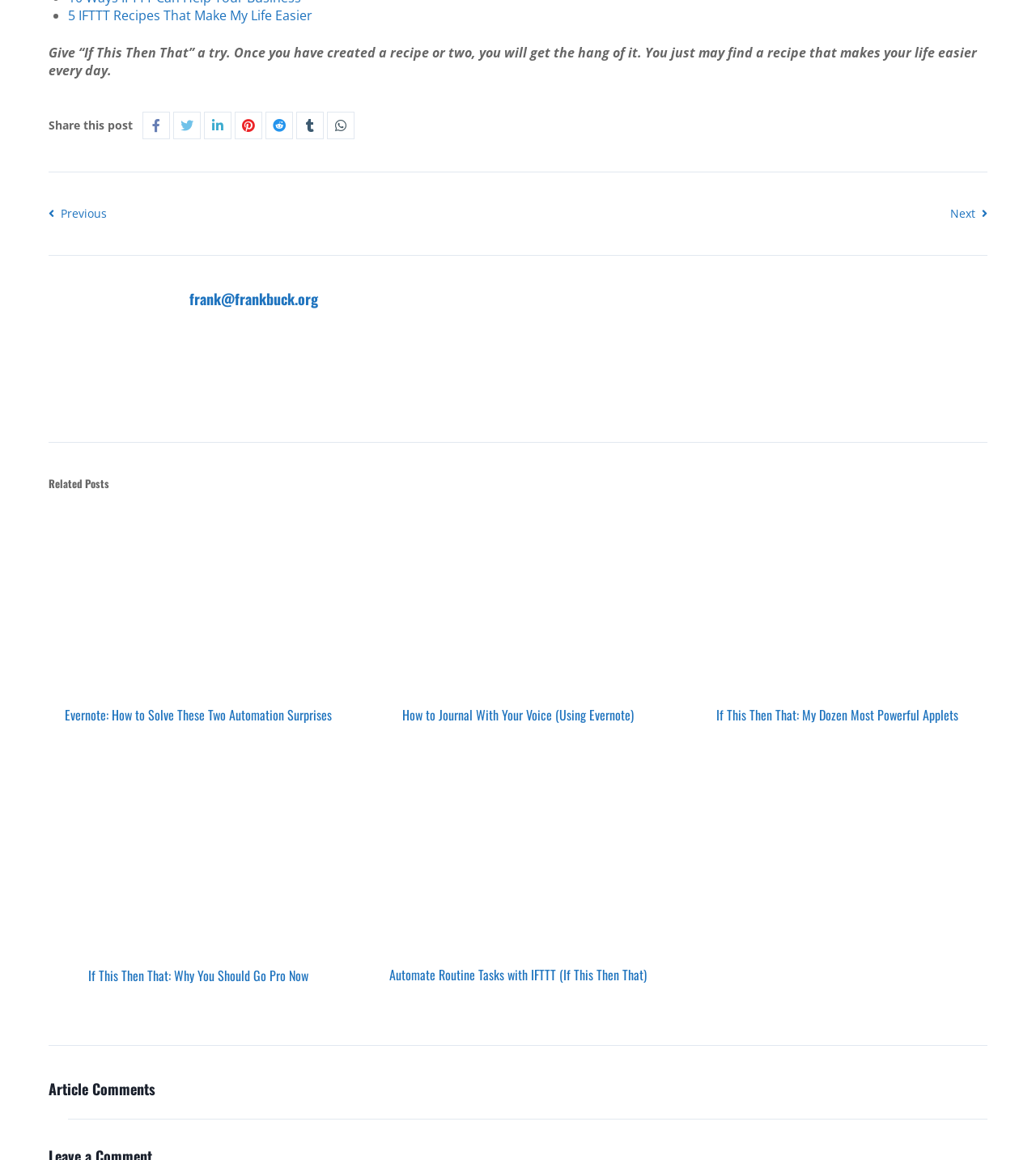Please specify the bounding box coordinates of the clickable region to carry out the following instruction: "Click on 'Next'". The coordinates should be four float numbers between 0 and 1, in the format [left, top, right, bottom].

[0.917, 0.176, 0.953, 0.192]